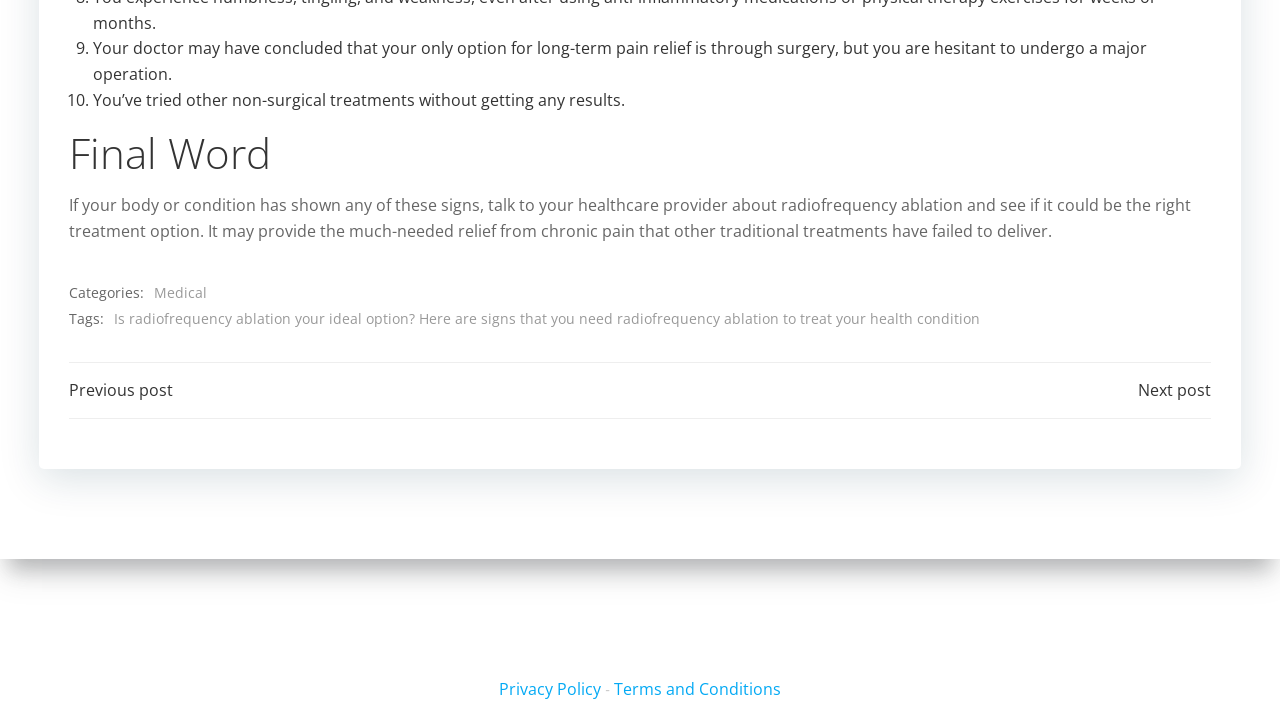Show the bounding box coordinates for the HTML element as described: "Terms and Conditions".

[0.479, 0.944, 0.61, 0.975]